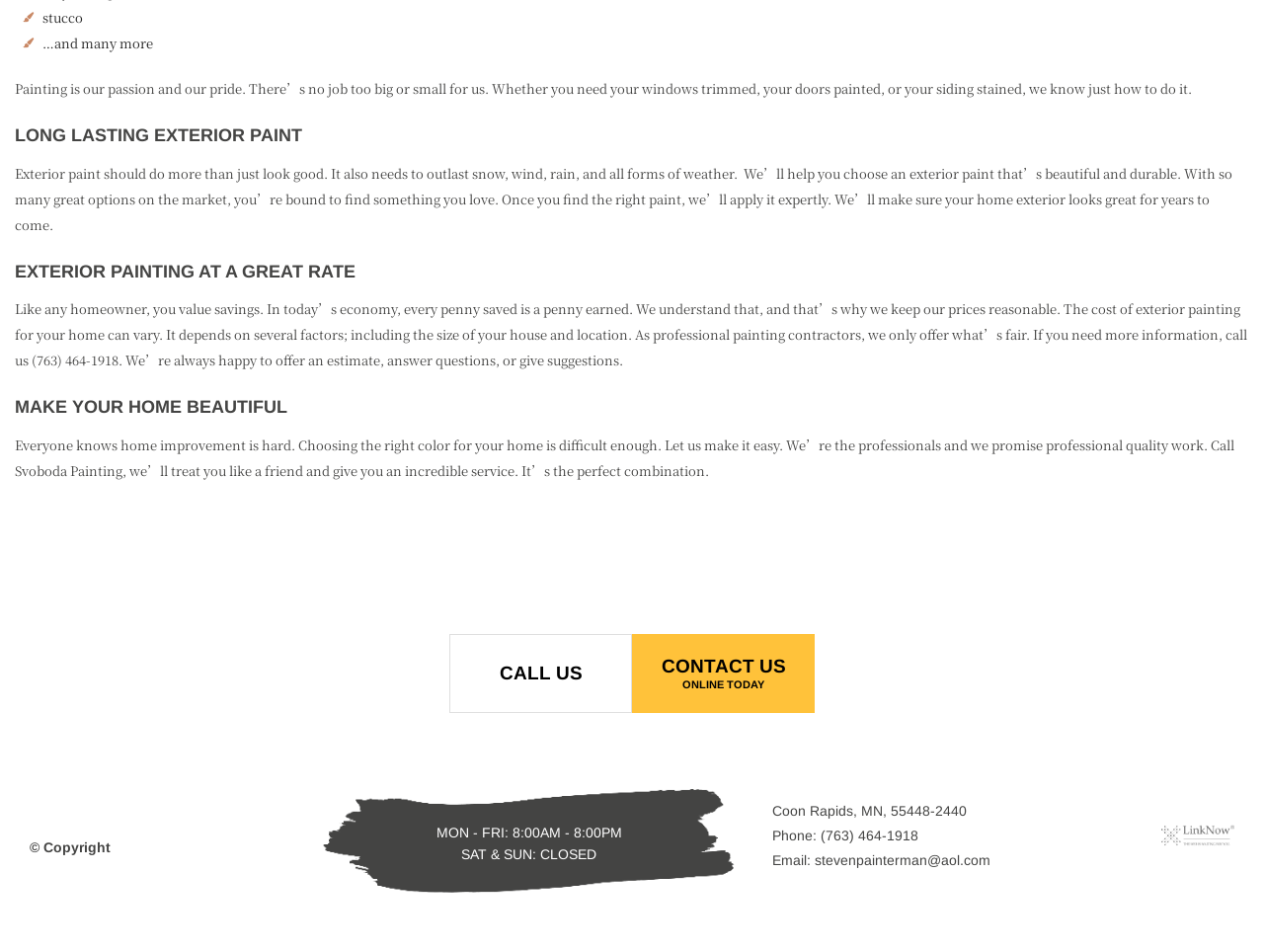Locate the UI element that matches the description parent_node: DFKI durchsuchen nach: in the webpage screenshot. Return the bounding box coordinates in the format (top-left x, top-left y, bottom-right x, bottom-right y), with values ranging from 0 to 1.

None